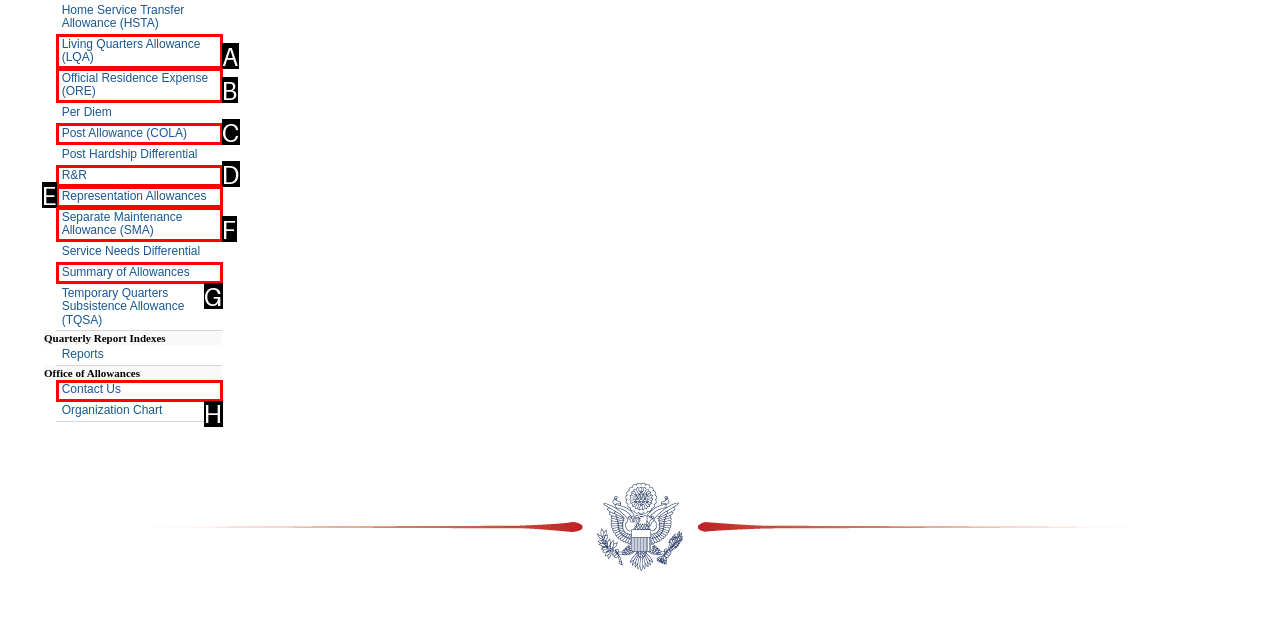From the options shown, which one fits the description: Contact Us? Respond with the appropriate letter.

H